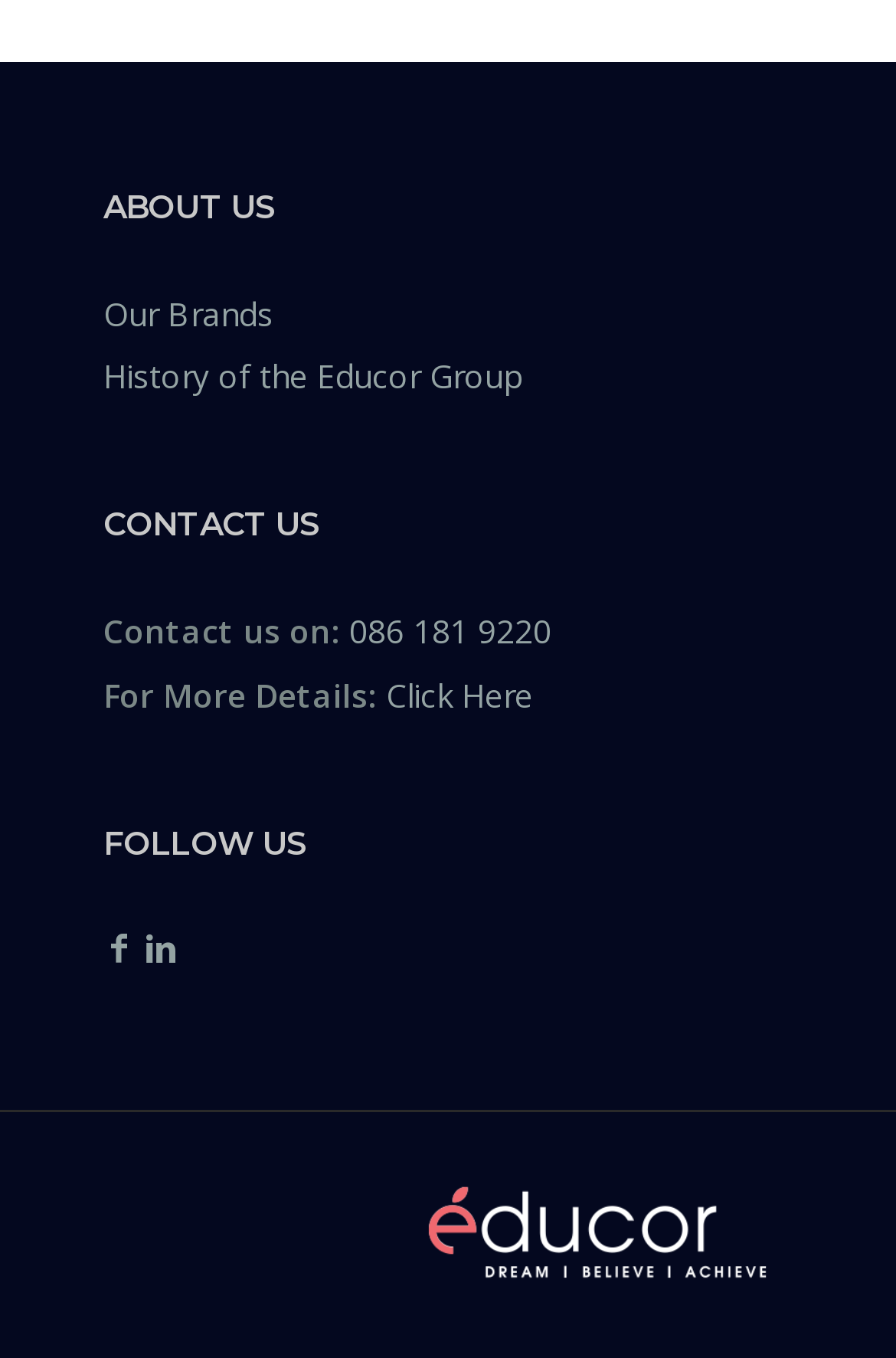Using the provided element description, identify the bounding box coordinates as (top-left x, top-left y, bottom-right x, bottom-right y). Ensure all values are between 0 and 1. Description: 086 181 9220

[0.39, 0.449, 0.615, 0.481]